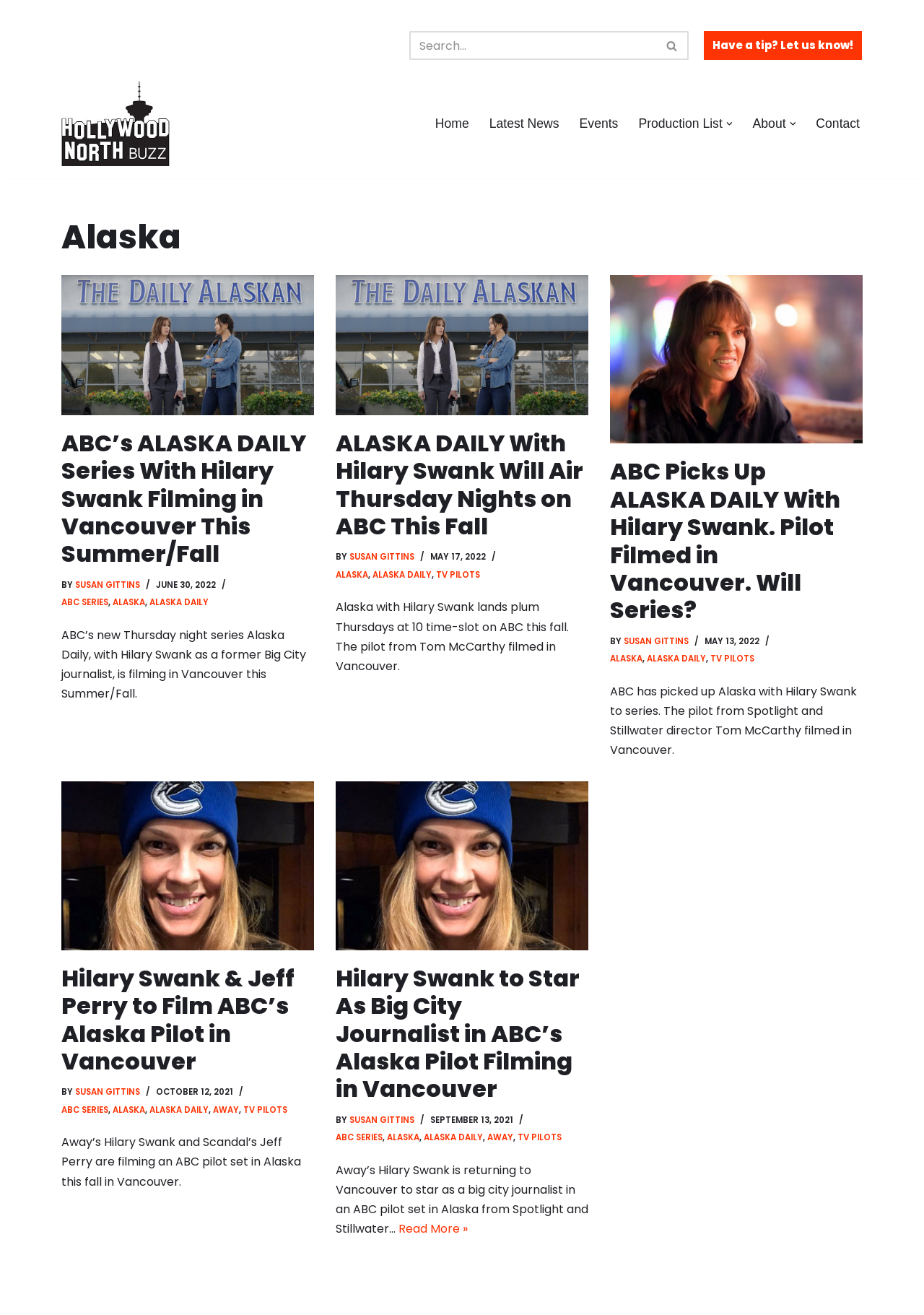What is the name of the website?
Utilize the image to construct a detailed and well-explained answer.

The name of the website can be found at the top of the webpage, which is 'Alaska Archives - Hollywood North Buzz'.